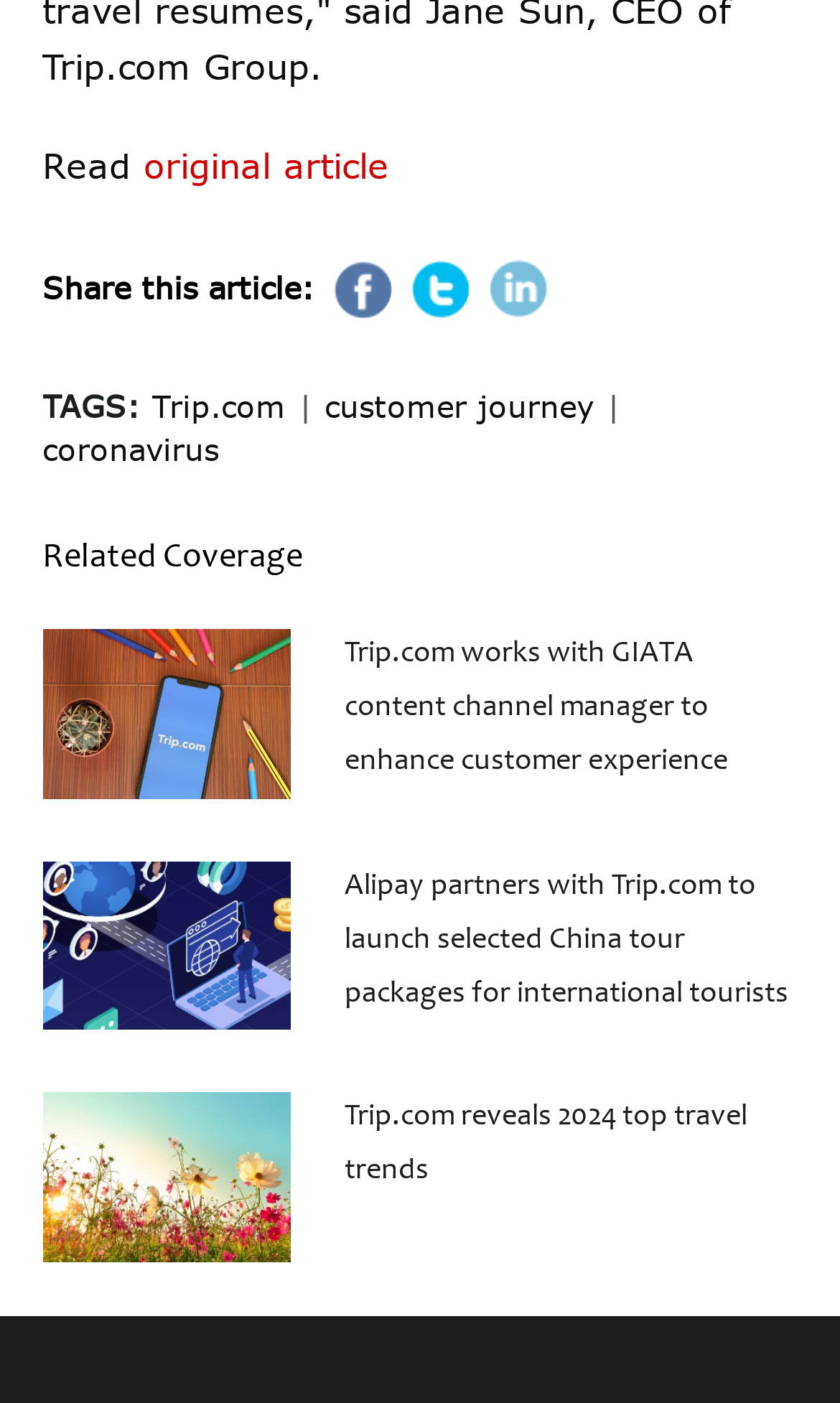What is the article about?
Answer the question with a single word or phrase by looking at the picture.

Trip.com